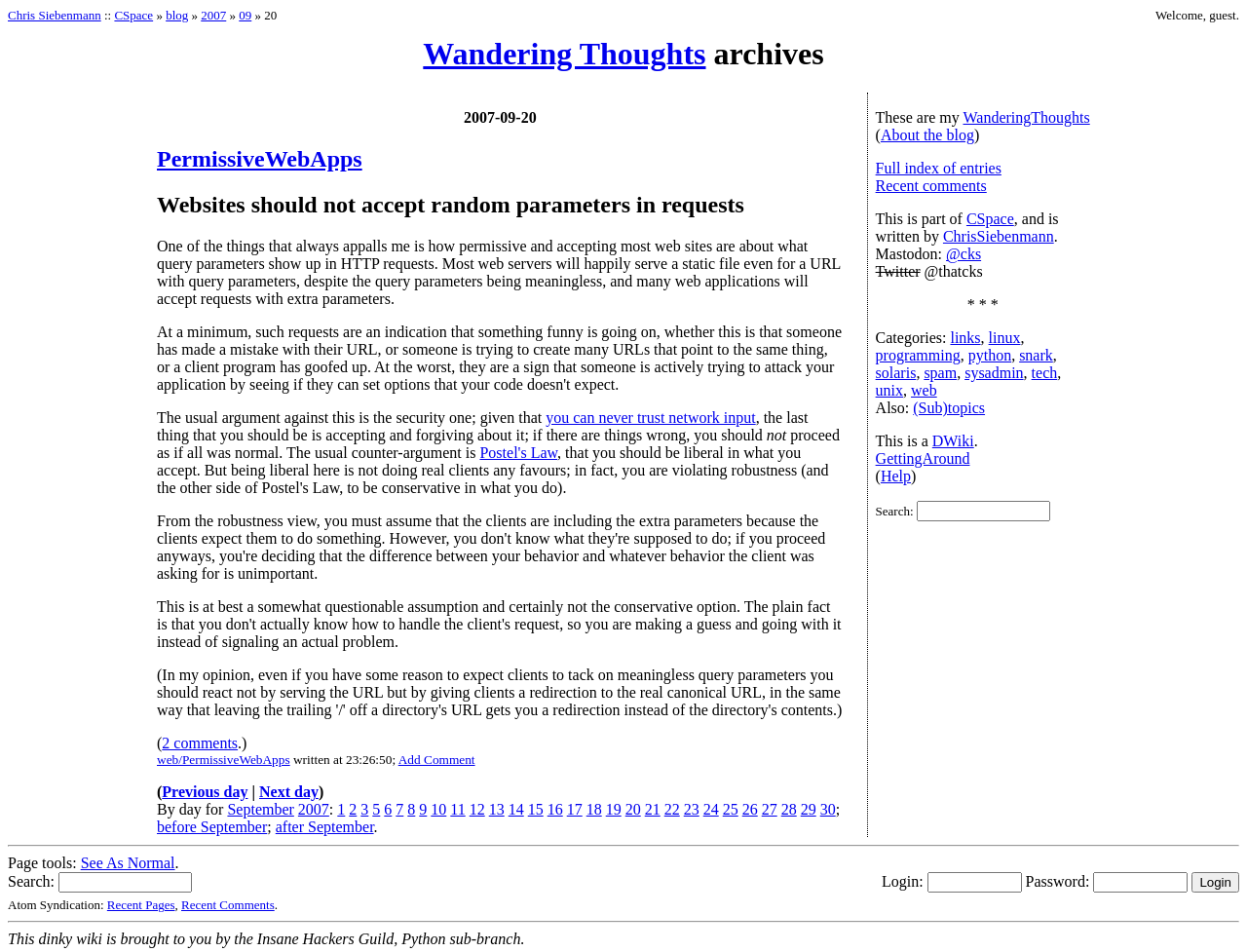Please provide a comprehensive answer to the question based on the screenshot: What is the name of the blog?

I inferred this from the heading 'Wandering Thoughts archives' and the link 'WanderingThoughts' which suggests that the blog is named Wandering Thoughts.